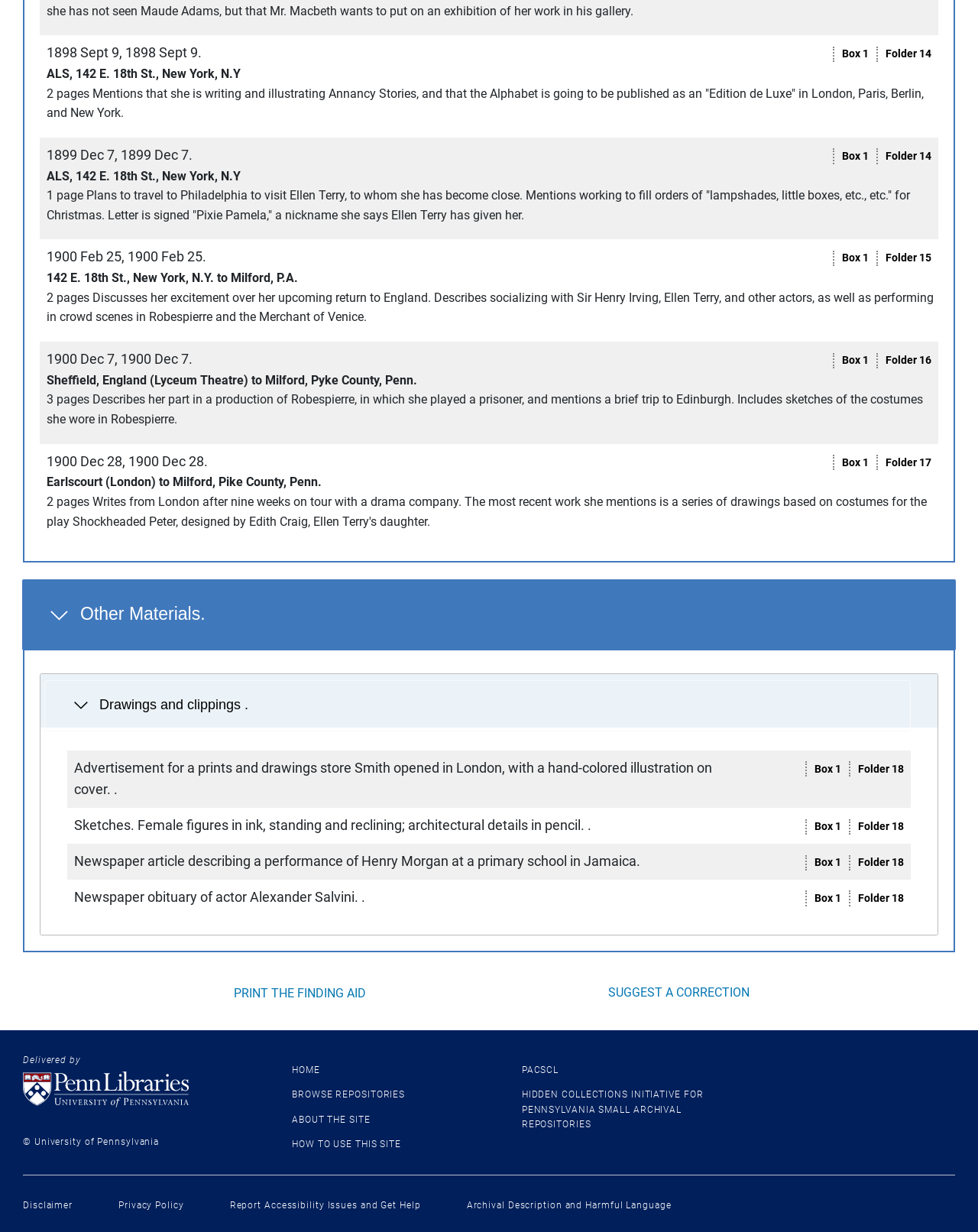Please specify the bounding box coordinates of the area that should be clicked to accomplish the following instruction: "Click the 'PRINT THE FINDING AID' button". The coordinates should consist of four float numbers between 0 and 1, i.e., [left, top, right, bottom].

[0.234, 0.798, 0.379, 0.815]